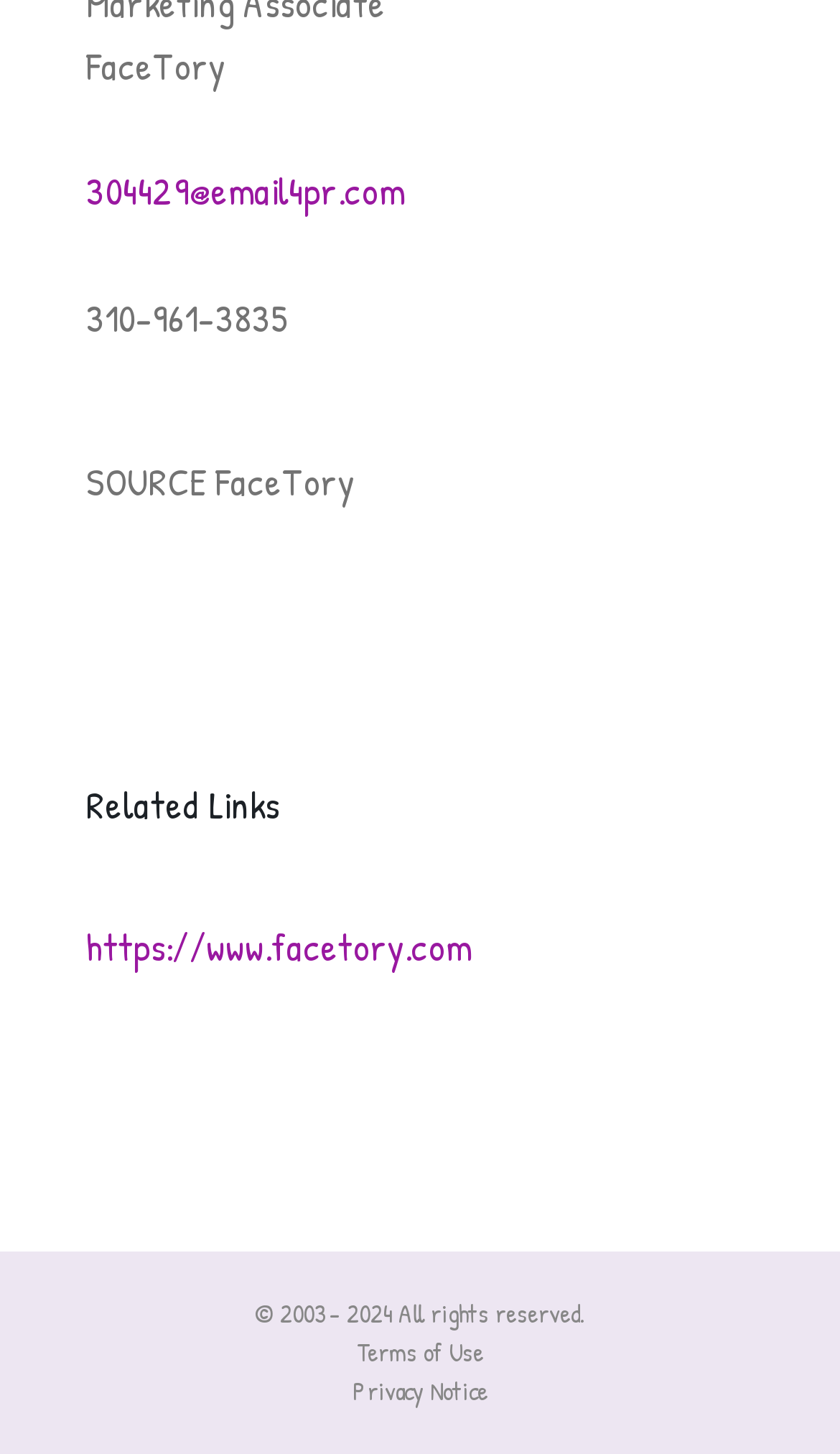What is the related link?
Provide a detailed and extensive answer to the question.

The related link can be found in the 'Related Links' section, where it is written as a link 'https://www.facetory.com'.